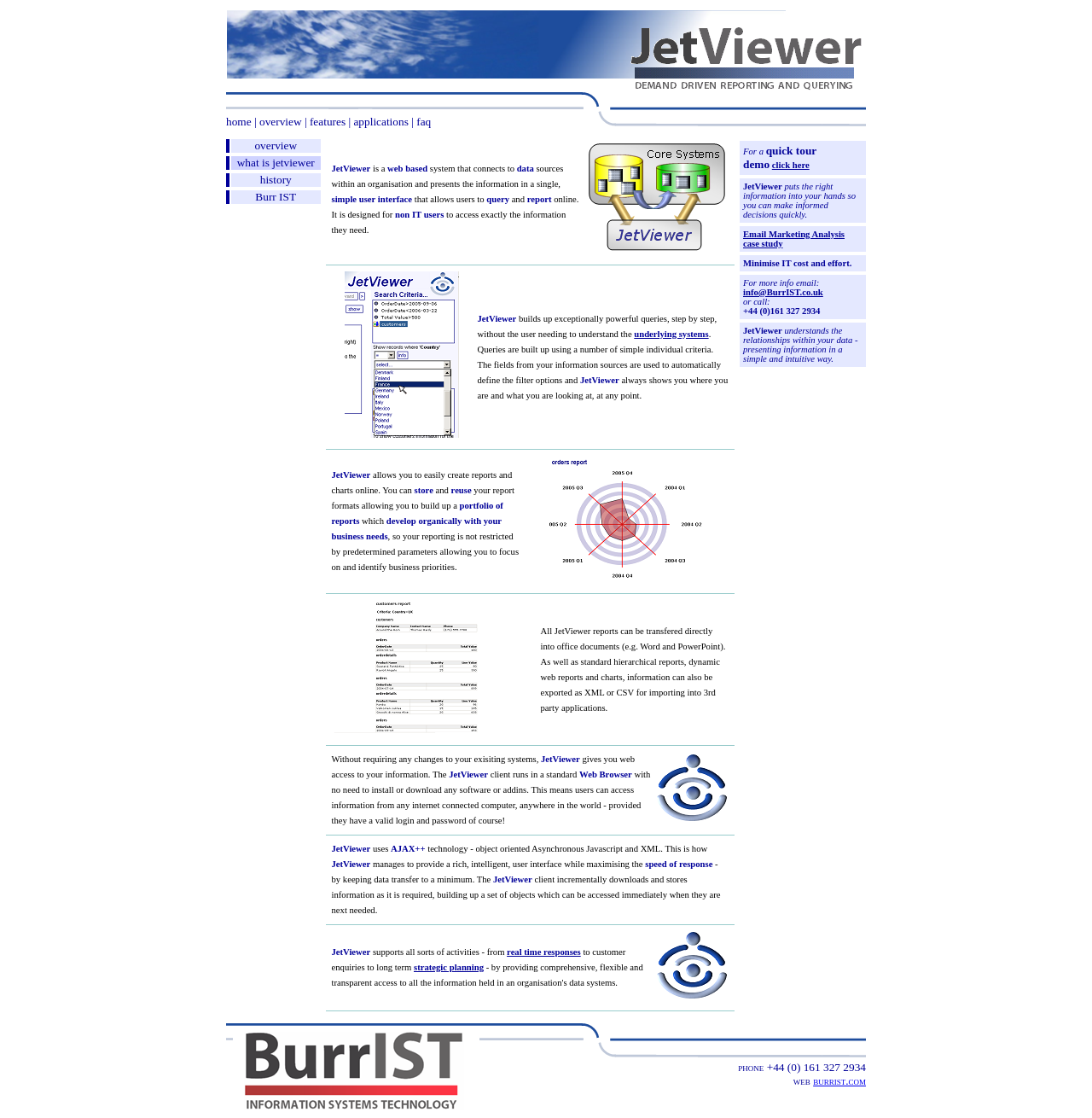Locate the bounding box coordinates of the clickable part needed for the task: "click home".

[0.207, 0.103, 0.23, 0.115]